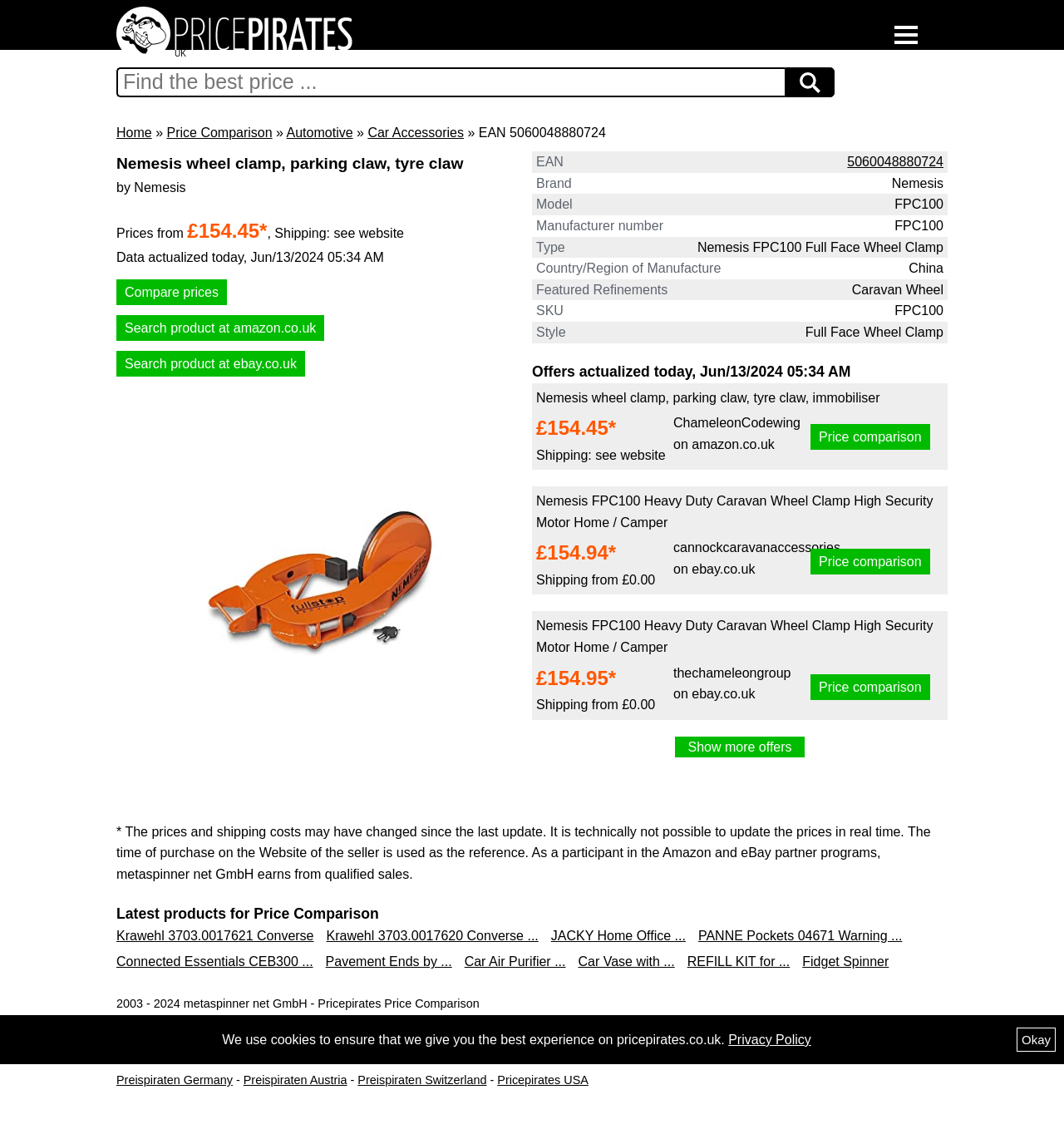Identify the bounding box coordinates of the area you need to click to perform the following instruction: "Show more offers".

[0.635, 0.644, 0.756, 0.667]